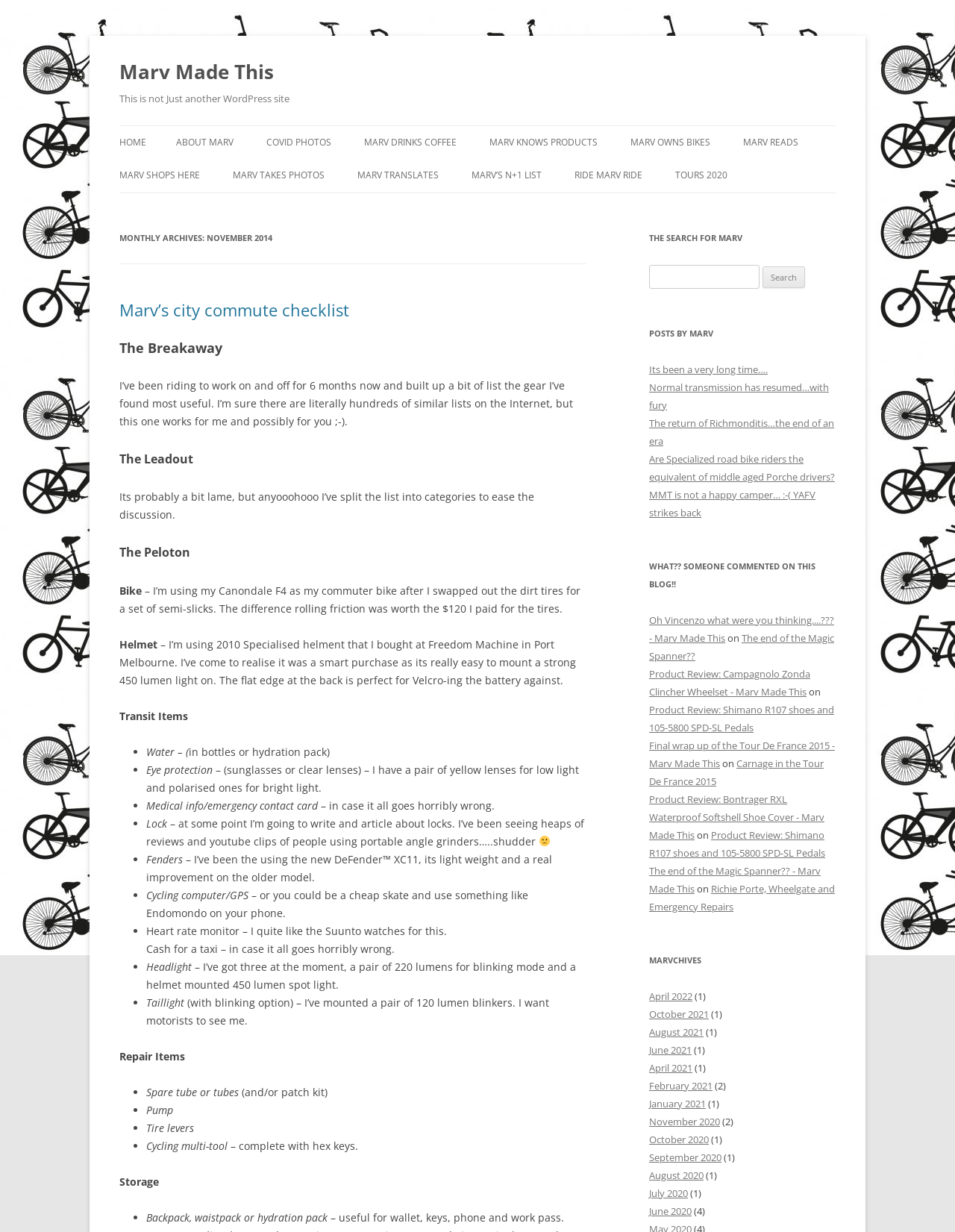Reply to the question with a brief word or phrase: What is the name of the blog?

Marv Made This